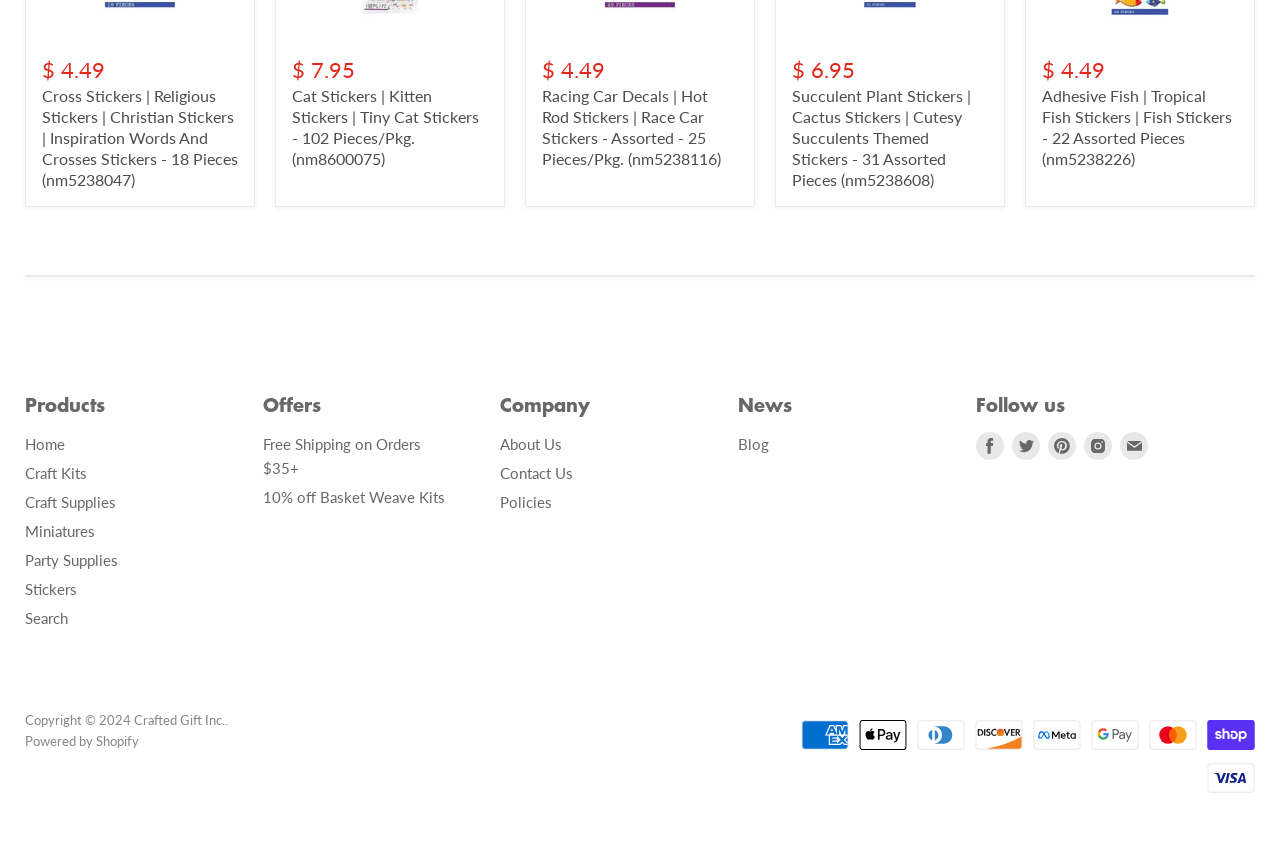What is the company name of the website?
Provide an in-depth and detailed answer to the question.

The company name of the website can be found in the footer section, which includes a StaticText element with the text 'Copyright © 2024 Crafted Gift Inc.'. This indicates that the website is owned by Crafted Gift Inc.